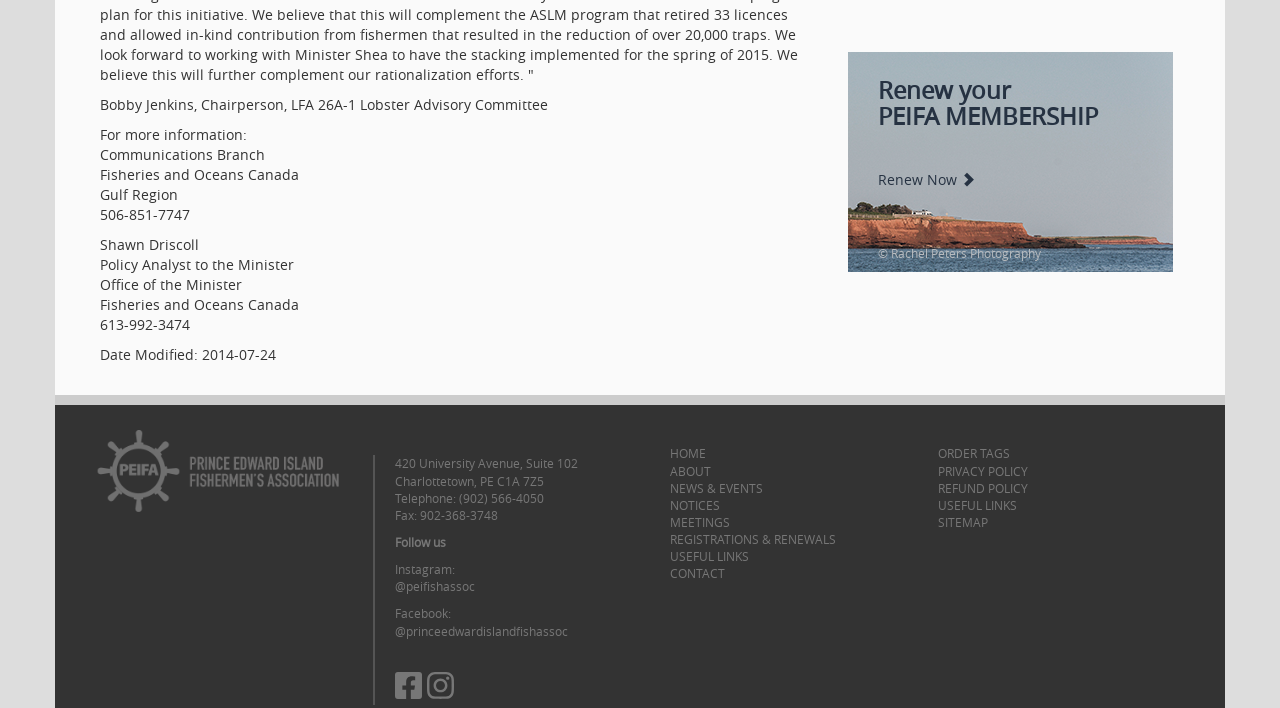Please identify the bounding box coordinates of the clickable area that will allow you to execute the instruction: "Follow PEIFA on Instagram".

[0.308, 0.817, 0.371, 0.839]